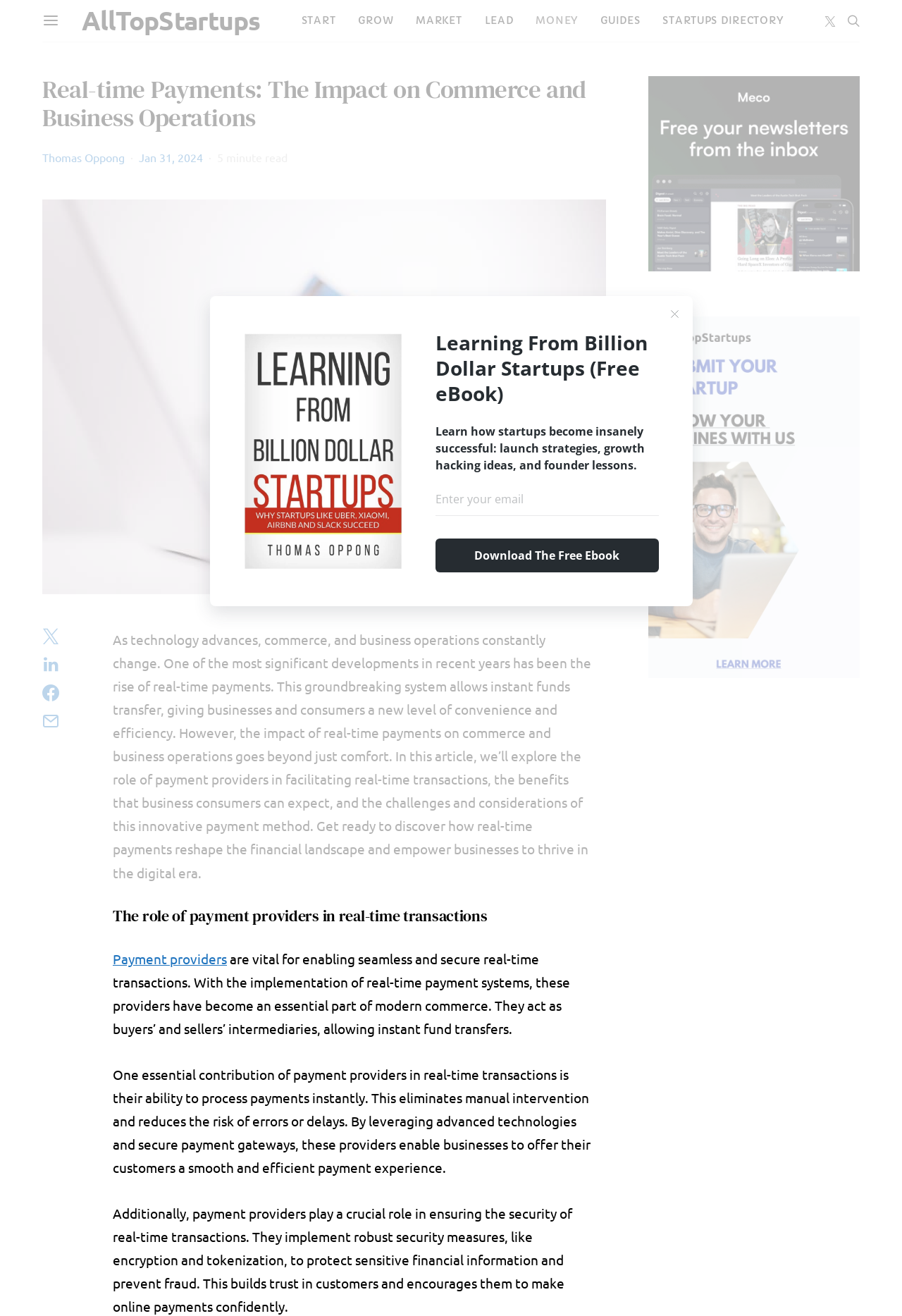What is the estimated reading time of the article?
Look at the image and respond with a one-word or short-phrase answer.

5 minutes